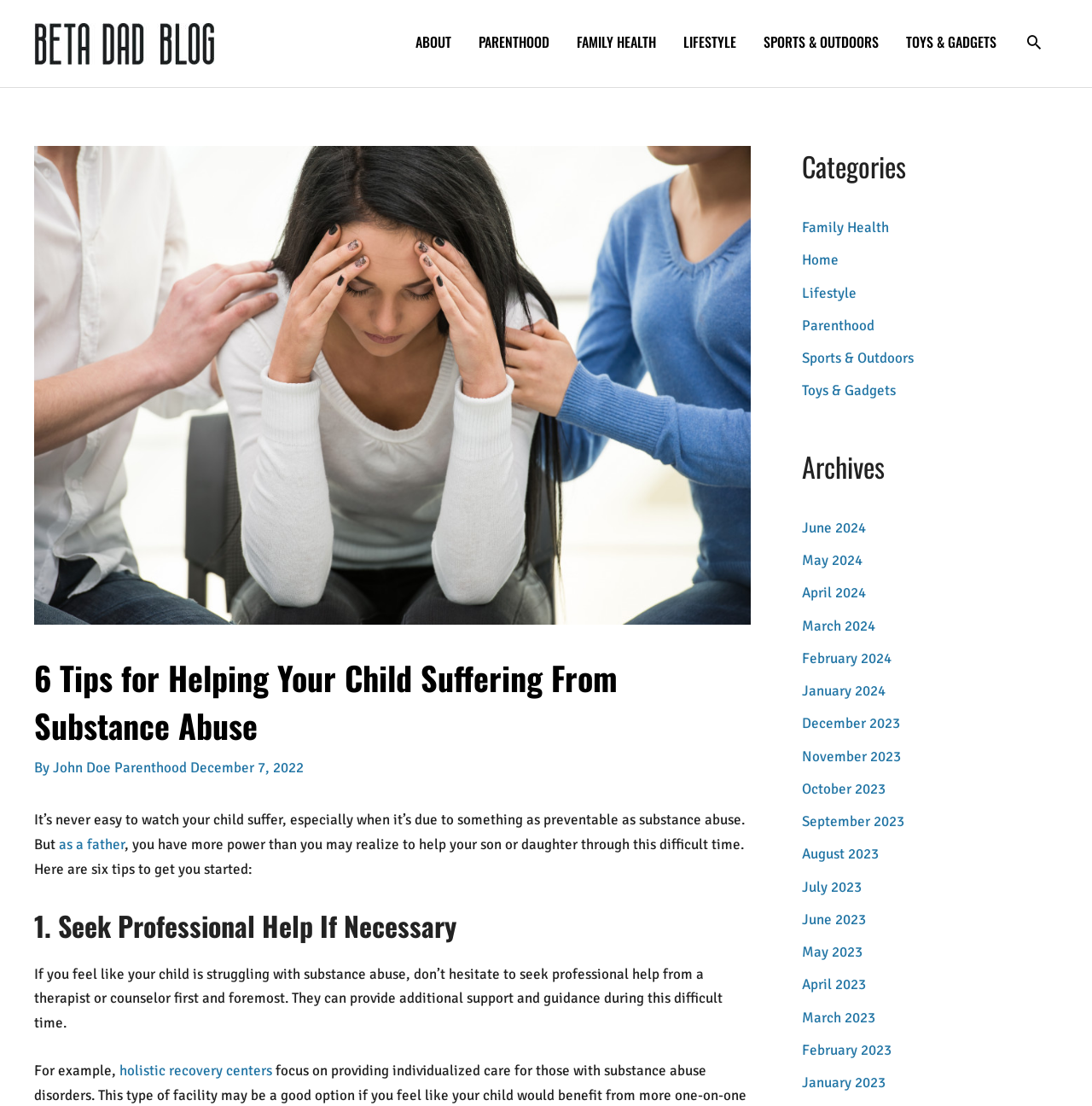Given the element description, predict the bounding box coordinates in the format (top-left x, top-left y, bottom-right x, bottom-right y). Make sure all values are between 0 and 1. Here is the element description: as a father

[0.054, 0.755, 0.114, 0.771]